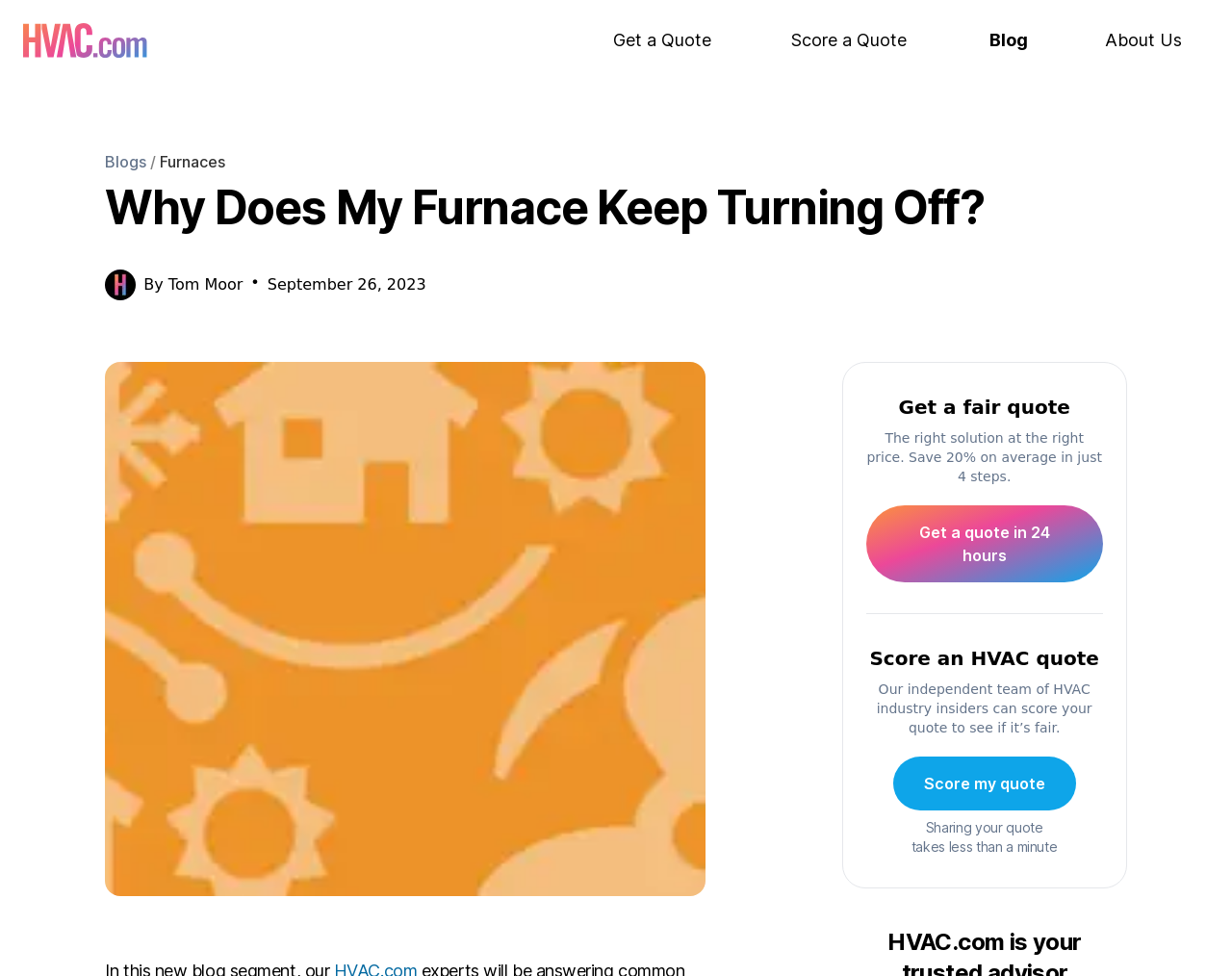Answer the question below in one word or phrase:
What is the call-to-action in the 'Get a Quote' section?

Get a quote in 24 hours